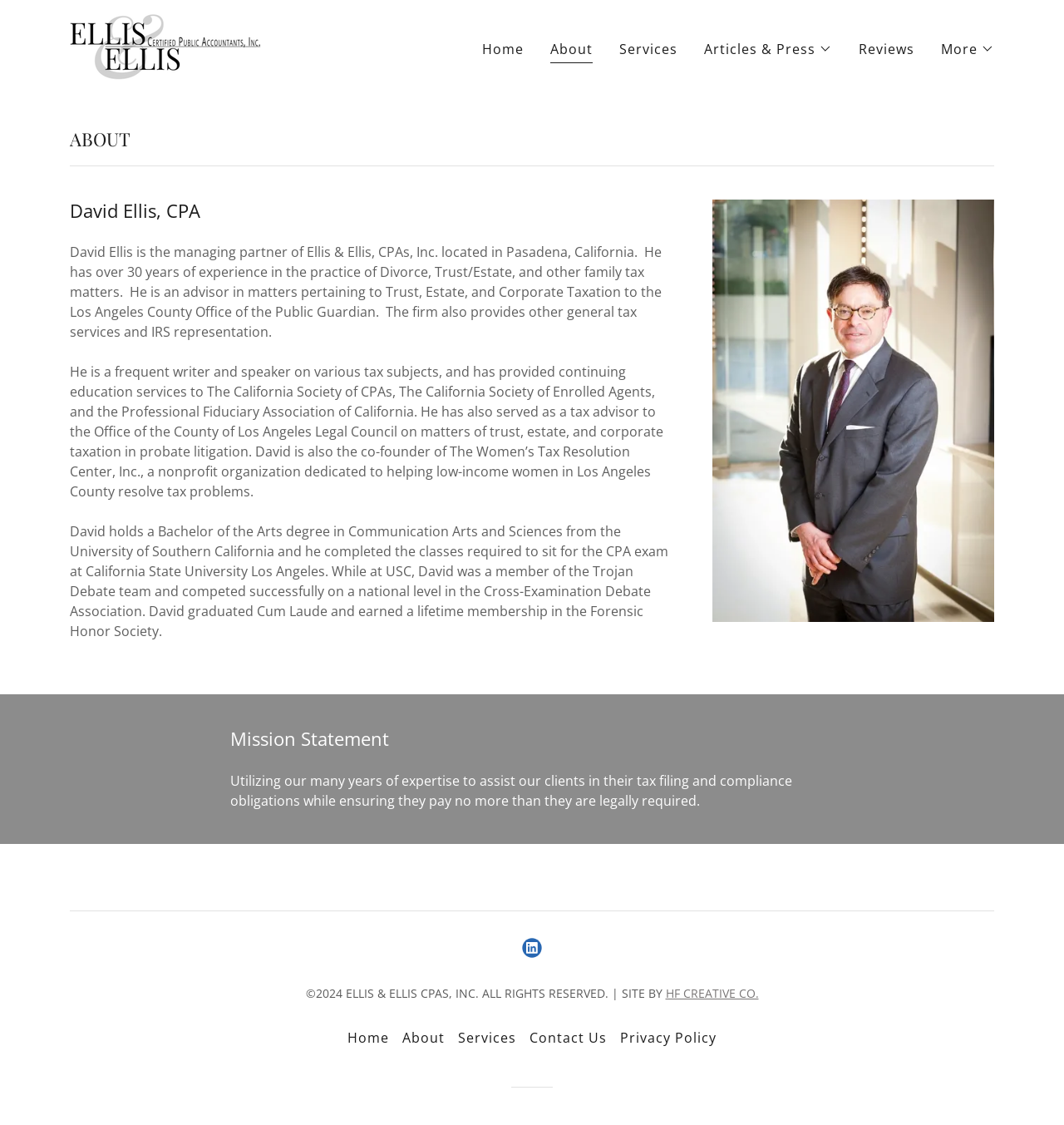Locate the bounding box coordinates of the element's region that should be clicked to carry out the following instruction: "Click the 'HF CREATIVE CO.' link". The coordinates need to be four float numbers between 0 and 1, i.e., [left, top, right, bottom].

[0.625, 0.876, 0.713, 0.89]